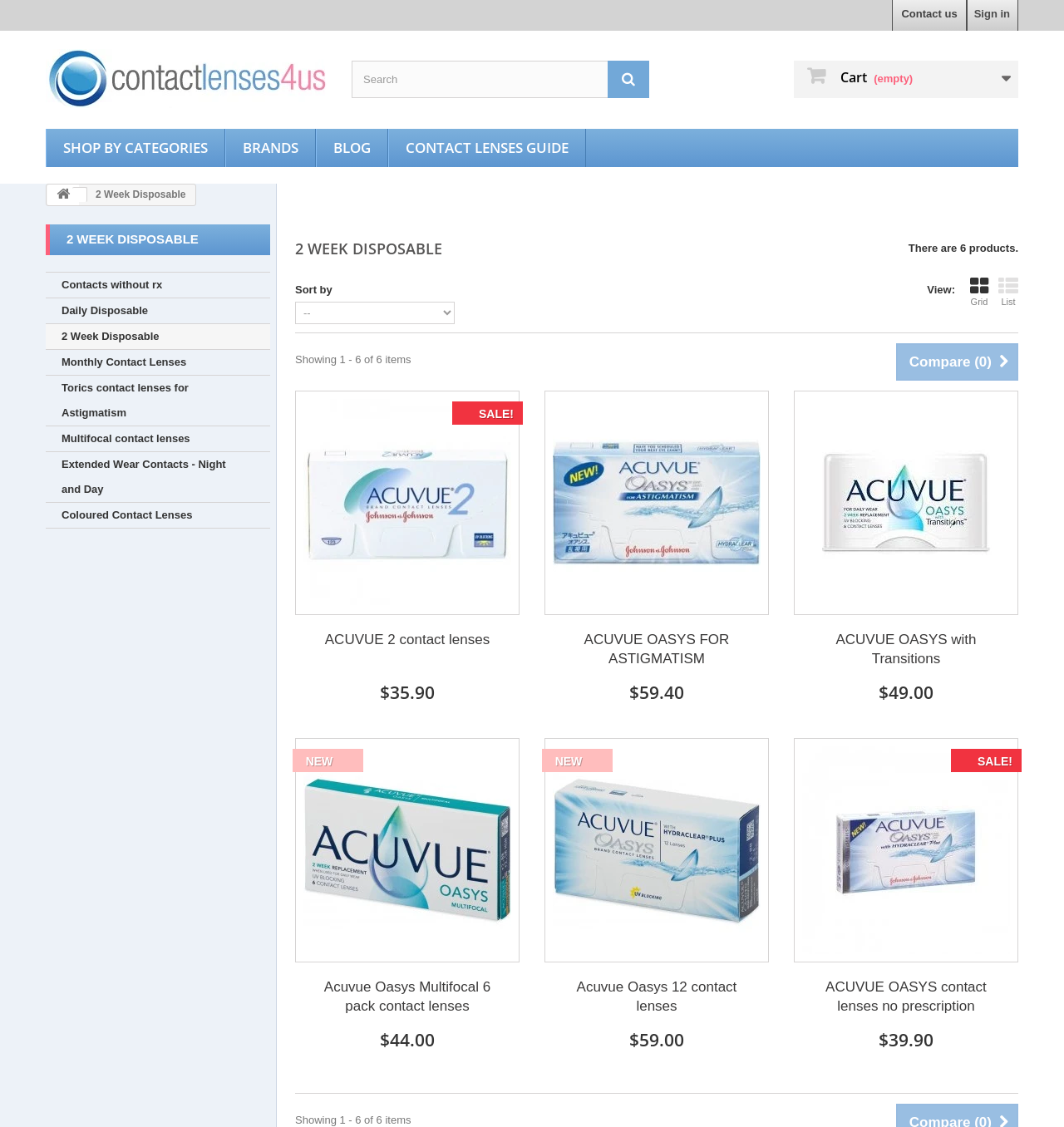Highlight the bounding box coordinates of the element you need to click to perform the following instruction: "Contact us."

[0.839, 0.0, 0.908, 0.027]